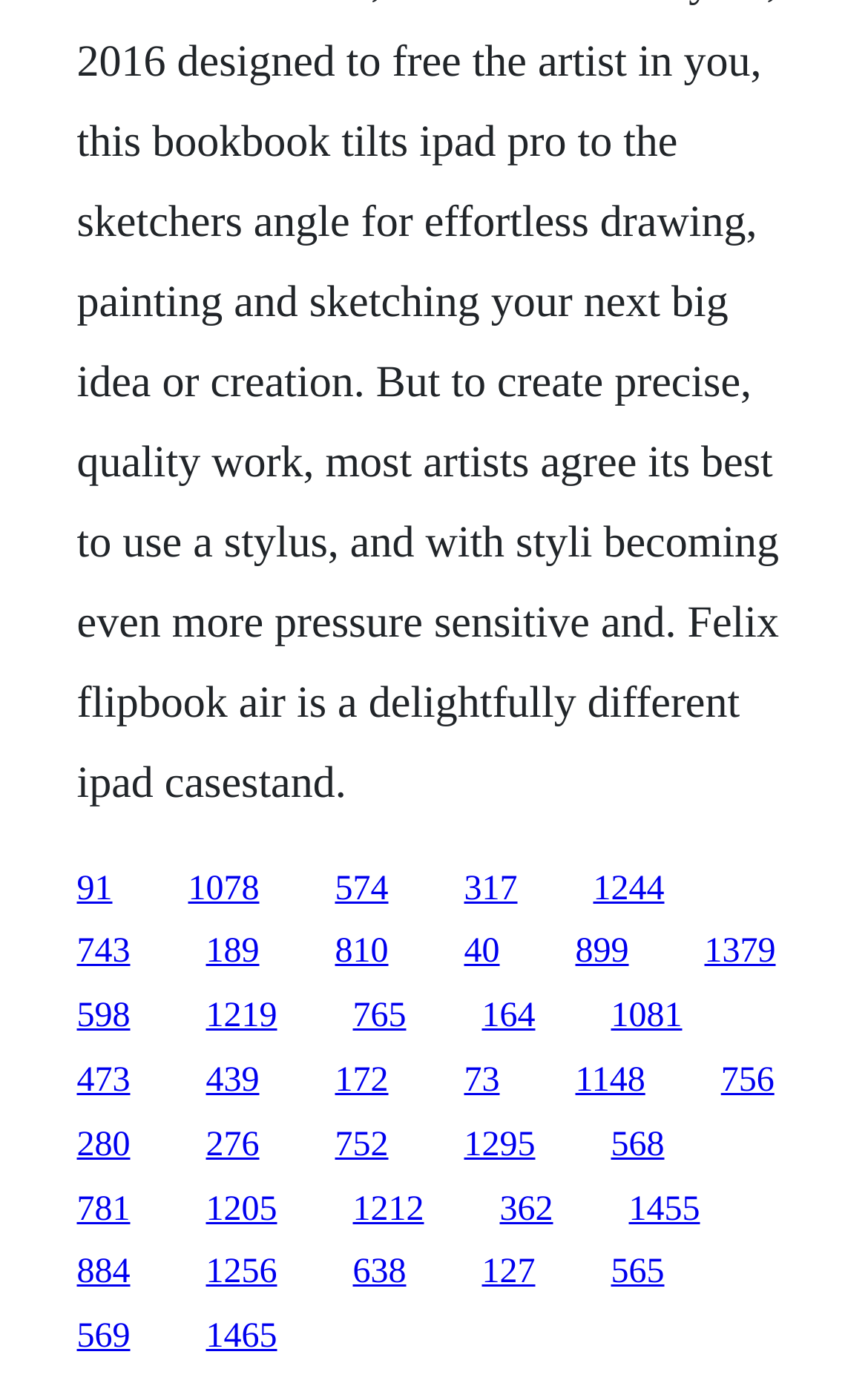Please identify the coordinates of the bounding box that should be clicked to fulfill this instruction: "access the twenty-first link".

[0.704, 0.718, 0.786, 0.745]